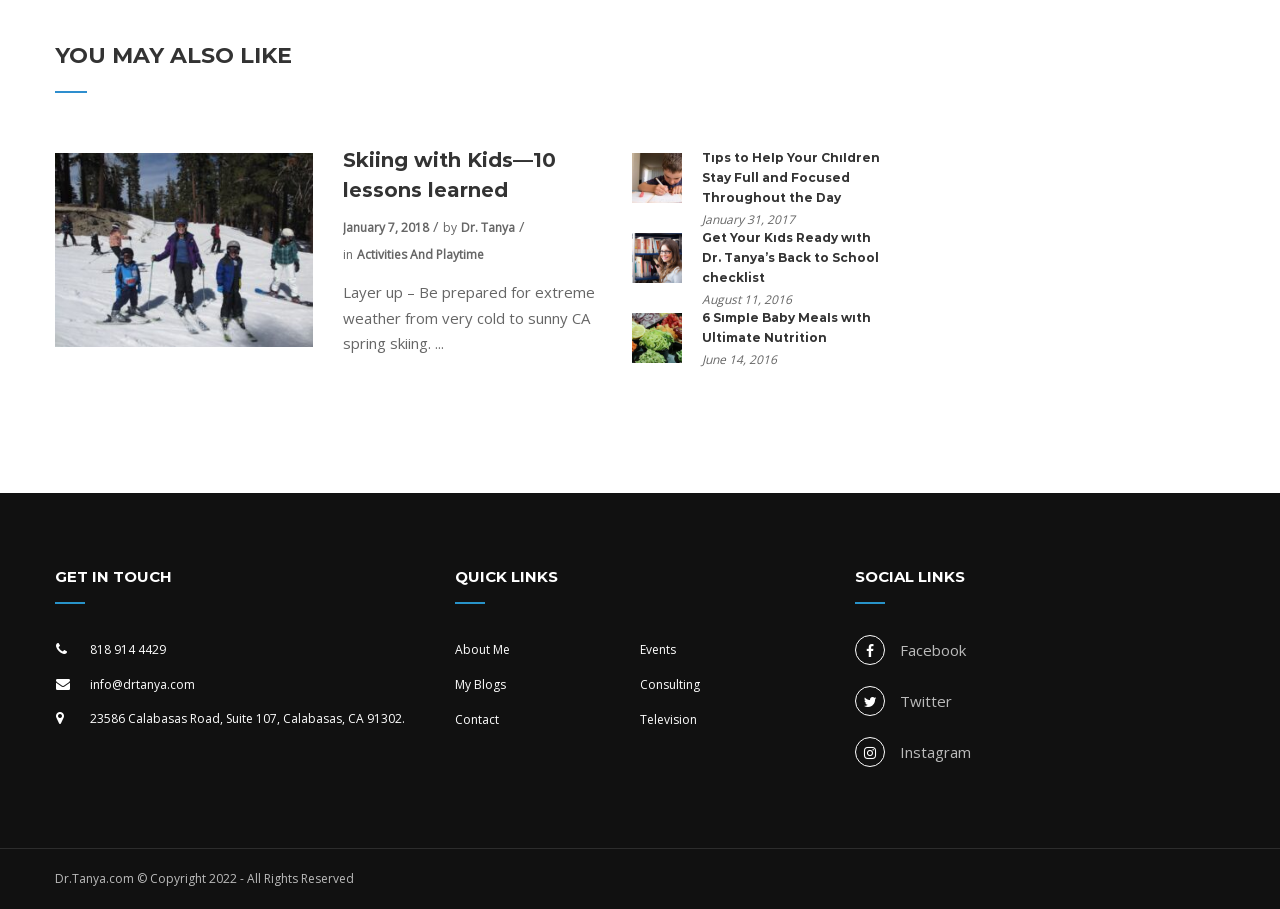Locate the bounding box coordinates of the element's region that should be clicked to carry out the following instruction: "Check the Facebook page". The coordinates need to be four float numbers between 0 and 1, i.e., [left, top, right, bottom].

[0.668, 0.699, 0.957, 0.733]